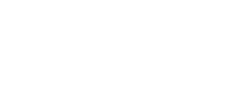Explain the image in detail, mentioning the main subjects and background elements.

The image features a stylized PDF icon, typically used to represent downloadable documents. This iconic symbol often signifies access to reports, white papers, or other informational materials in digital format. In the context of the webpage, the PDF icon is linked to a call-to-action inviting users to obtain a free sample report related to Ankylosing Spondylitis, a disease characterized by chronic inflammation. The accompanying text on the webpage emphasizes the overall market trends and research insights regarding this condition, enhancing the utility of the document represented by the icon.